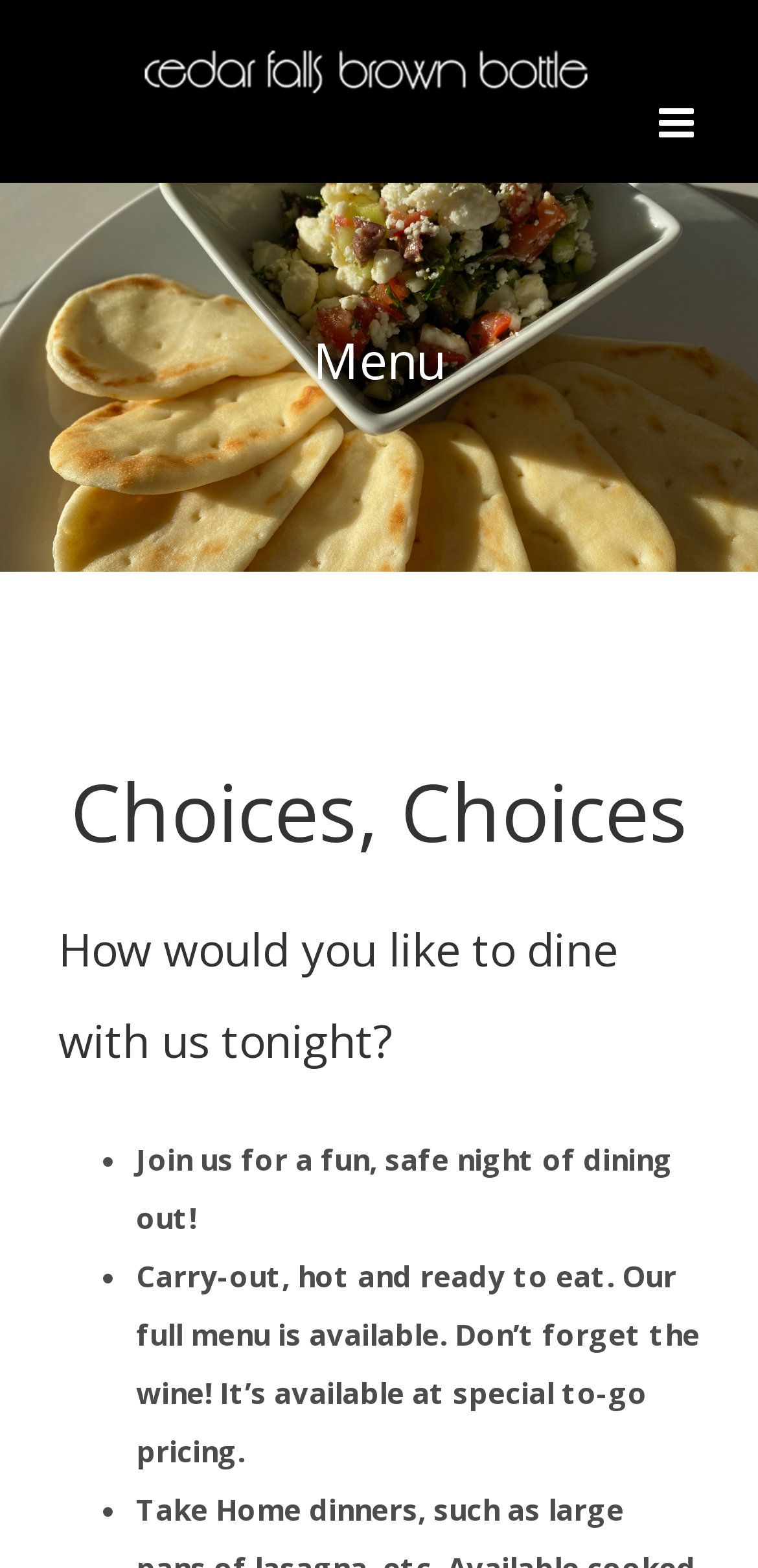Examine the screenshot and answer the question in as much detail as possible: What is the last option for dining described on the webpage?

The last option for dining described on the webpage is 'Carry-out, hot and ready to eat. Our full menu is available. Don’t forget the wine! It’s available at special to-go pricing.' This option is indicated by a bullet point, and the corresponding text describes the details of the option.